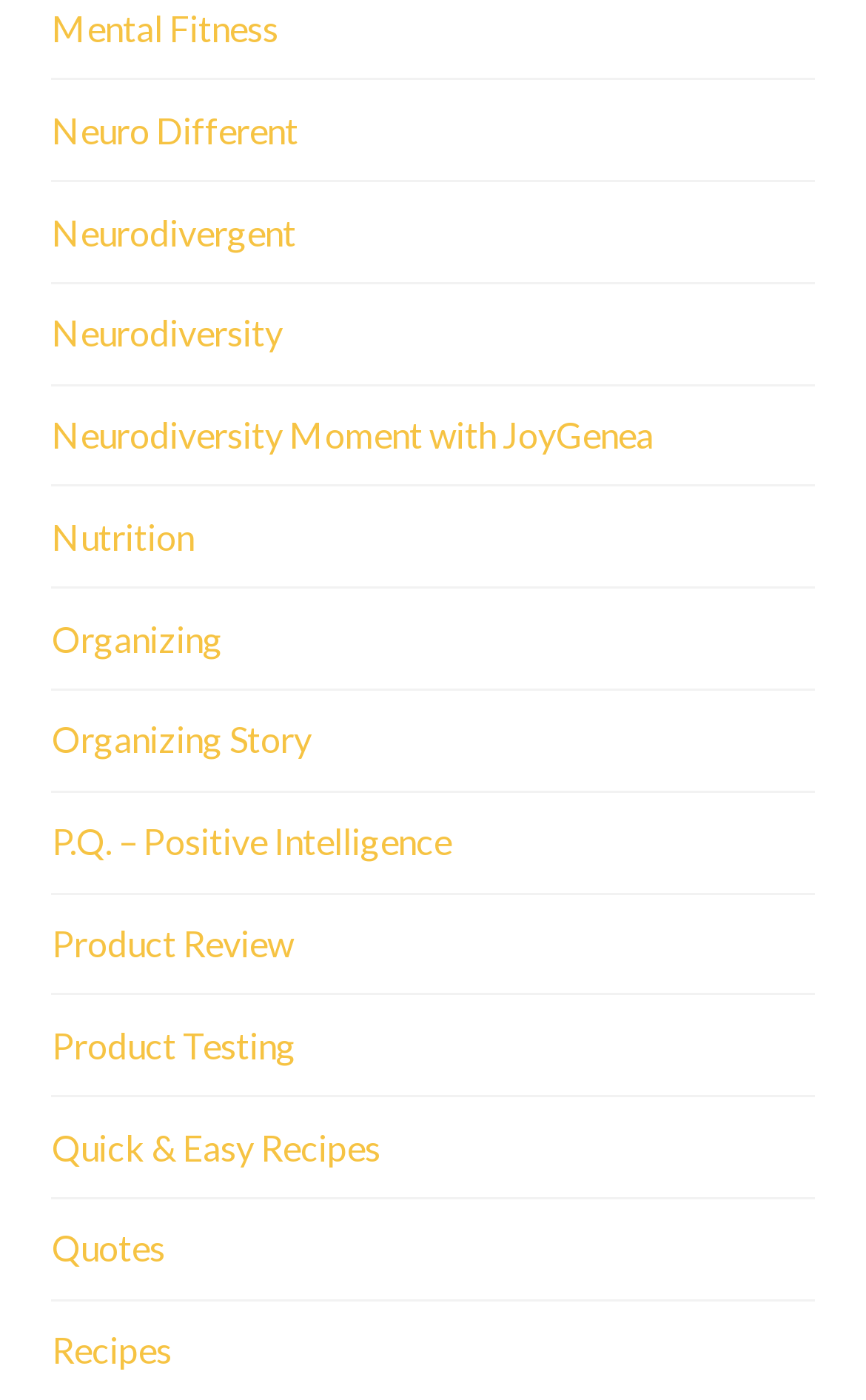Use a single word or phrase to answer the question: 
Are there any links related to food?

Yes